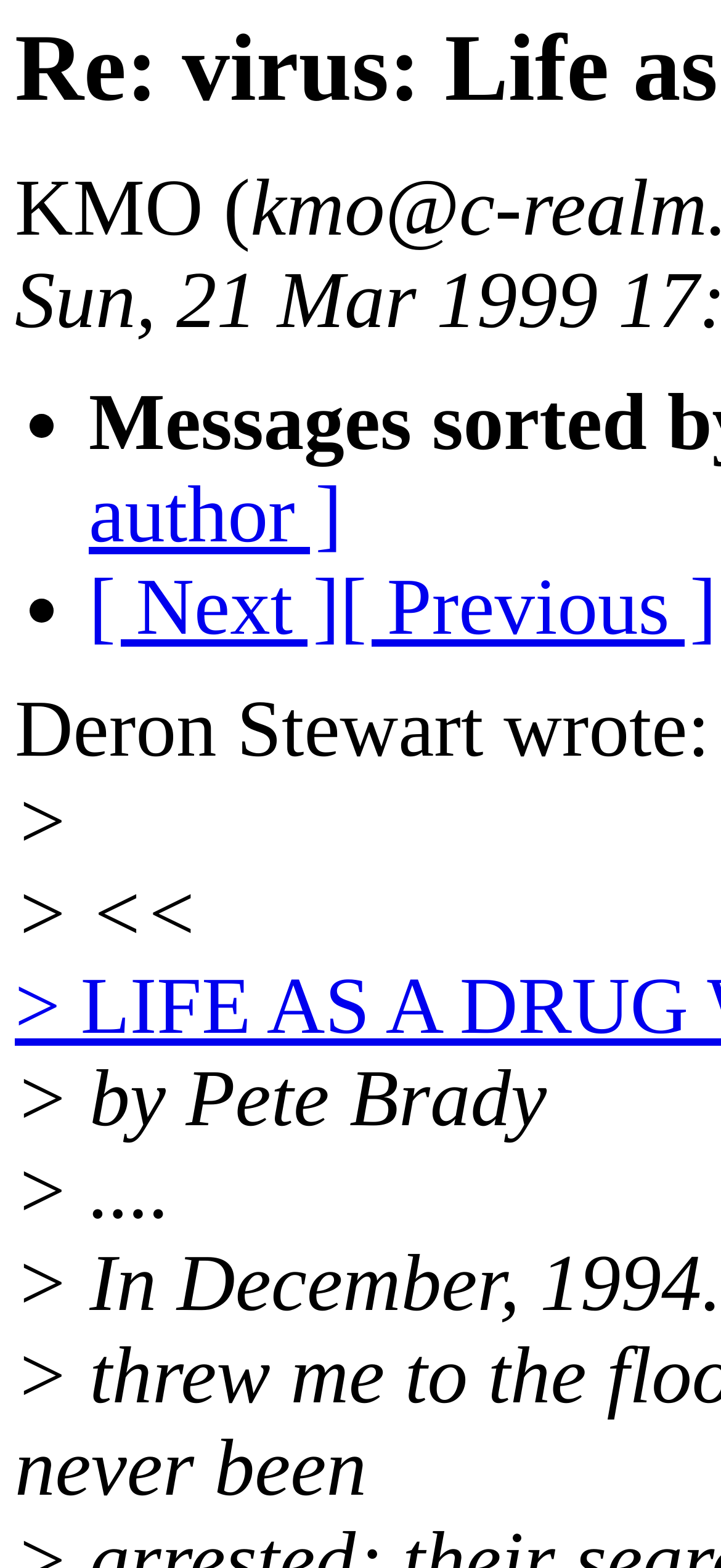Locate and generate the text content of the webpage's heading.

Re: virus: Life as a Drug War Prisoner